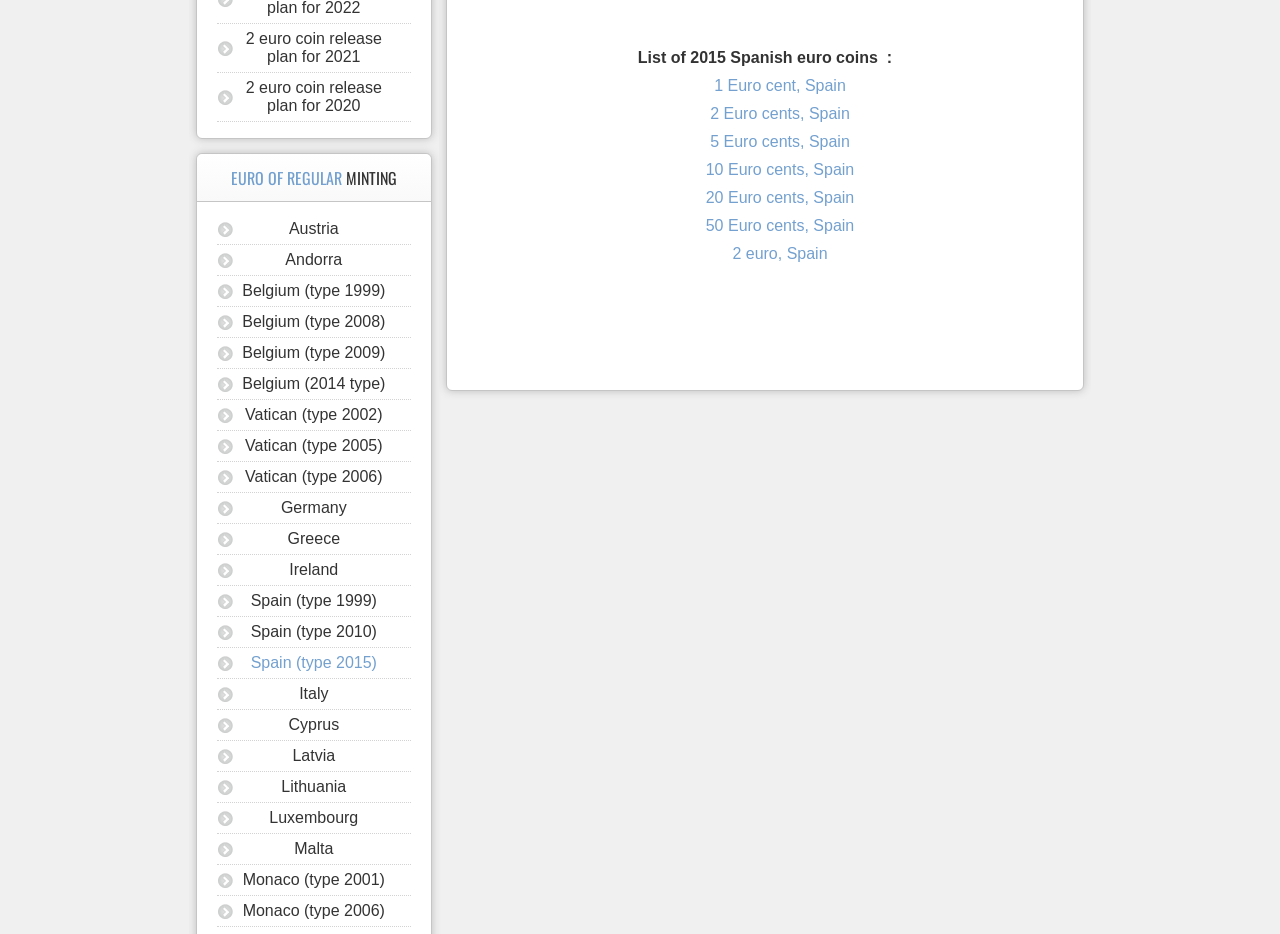Determine the bounding box coordinates of the UI element described below. Use the format (top-left x, top-left y, bottom-right x, bottom-right y) with floating point numbers between 0 and 1: 2 Euro cents, Spain

[0.555, 0.112, 0.664, 0.131]